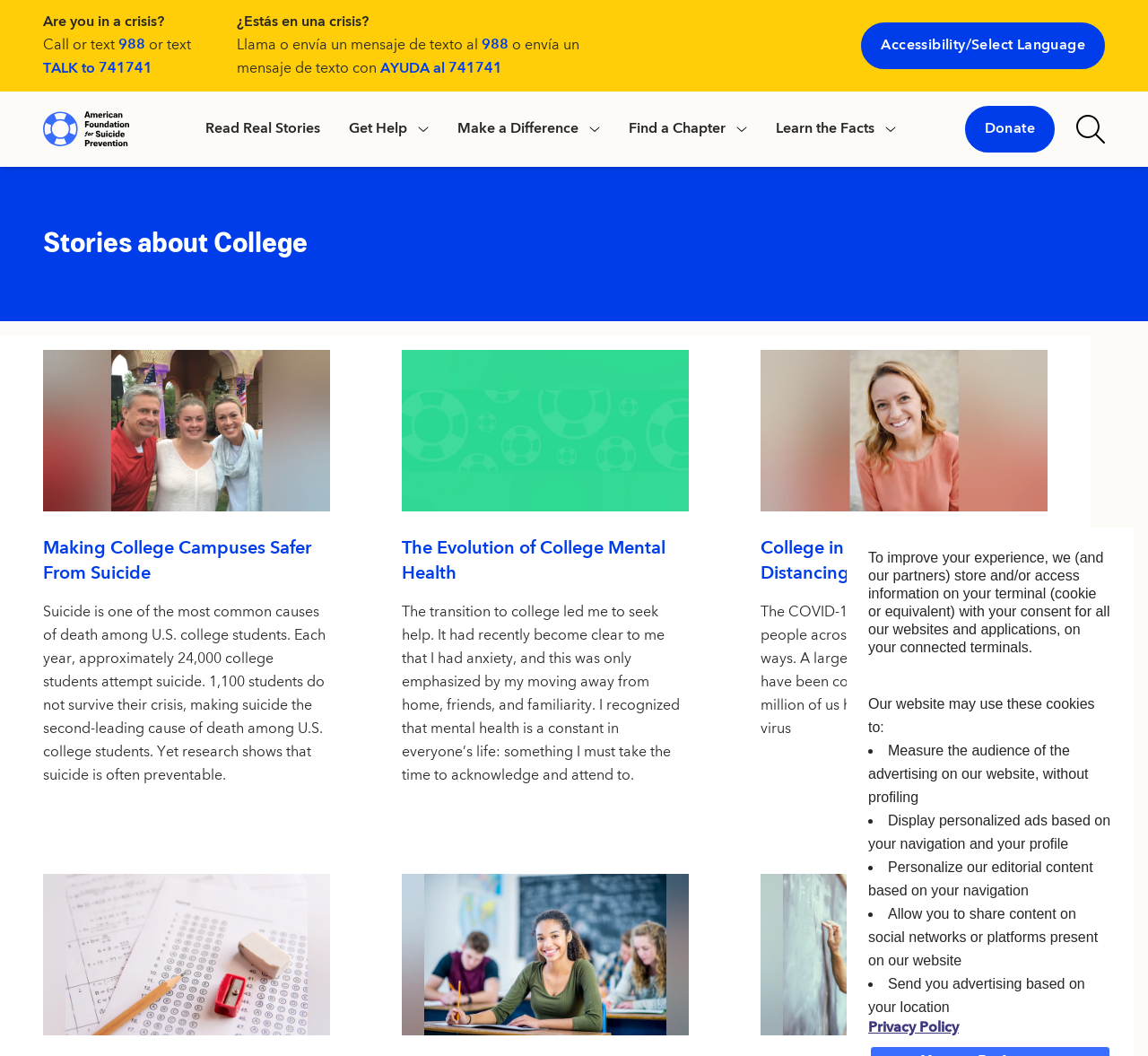Using the given element description, provide the bounding box coordinates (top-left x, top-left y, bottom-right x, bottom-right y) for the corresponding UI element in the screenshot: Get Help

[0.294, 0.102, 0.383, 0.143]